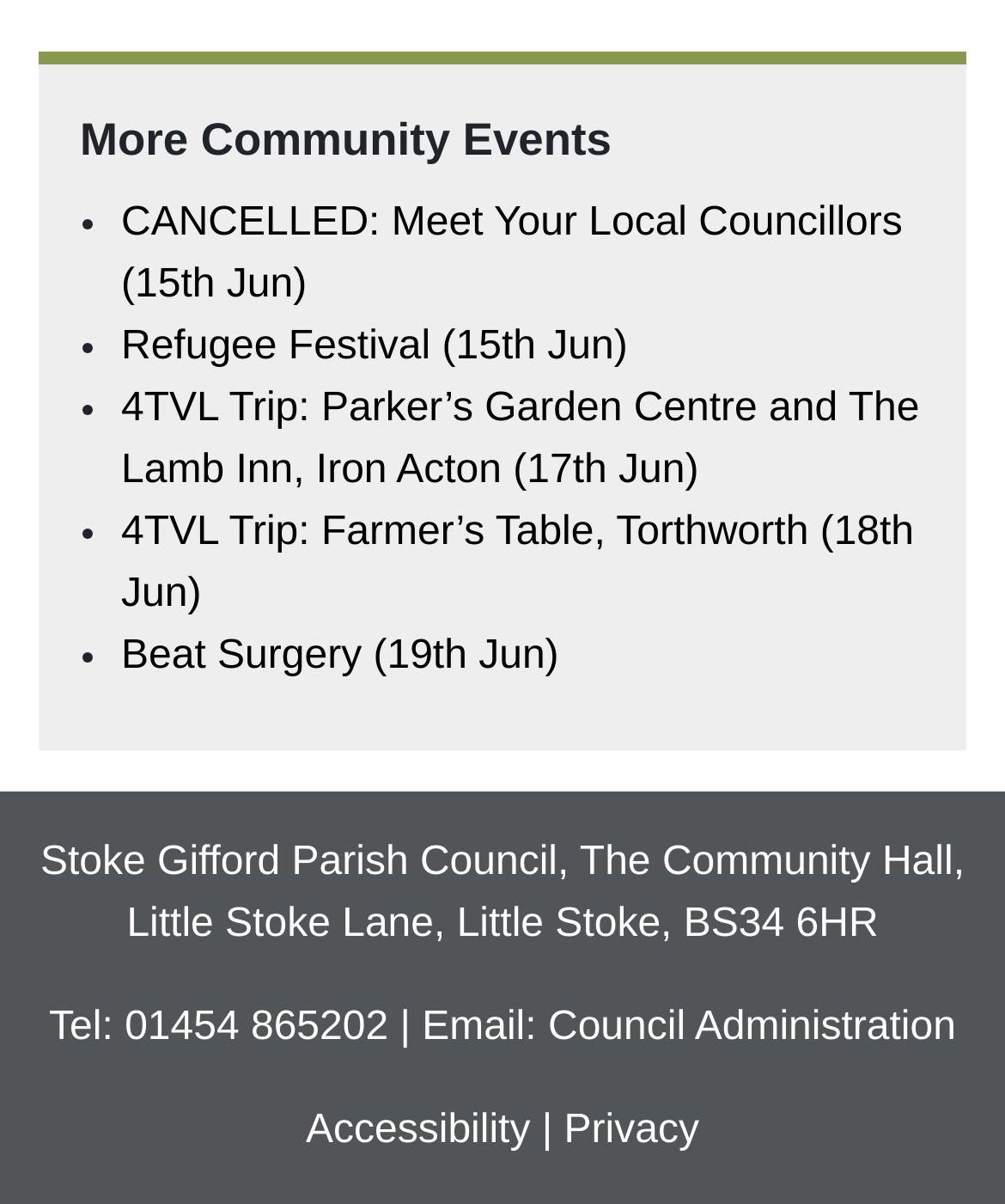Can you identify the bounding box coordinates of the clickable region needed to carry out this instruction: 'view the privacy policy'? The coordinates should be four float numbers within the range of 0 to 1, stated as [left, top, right, bottom].

[0.561, 0.922, 0.696, 0.958]